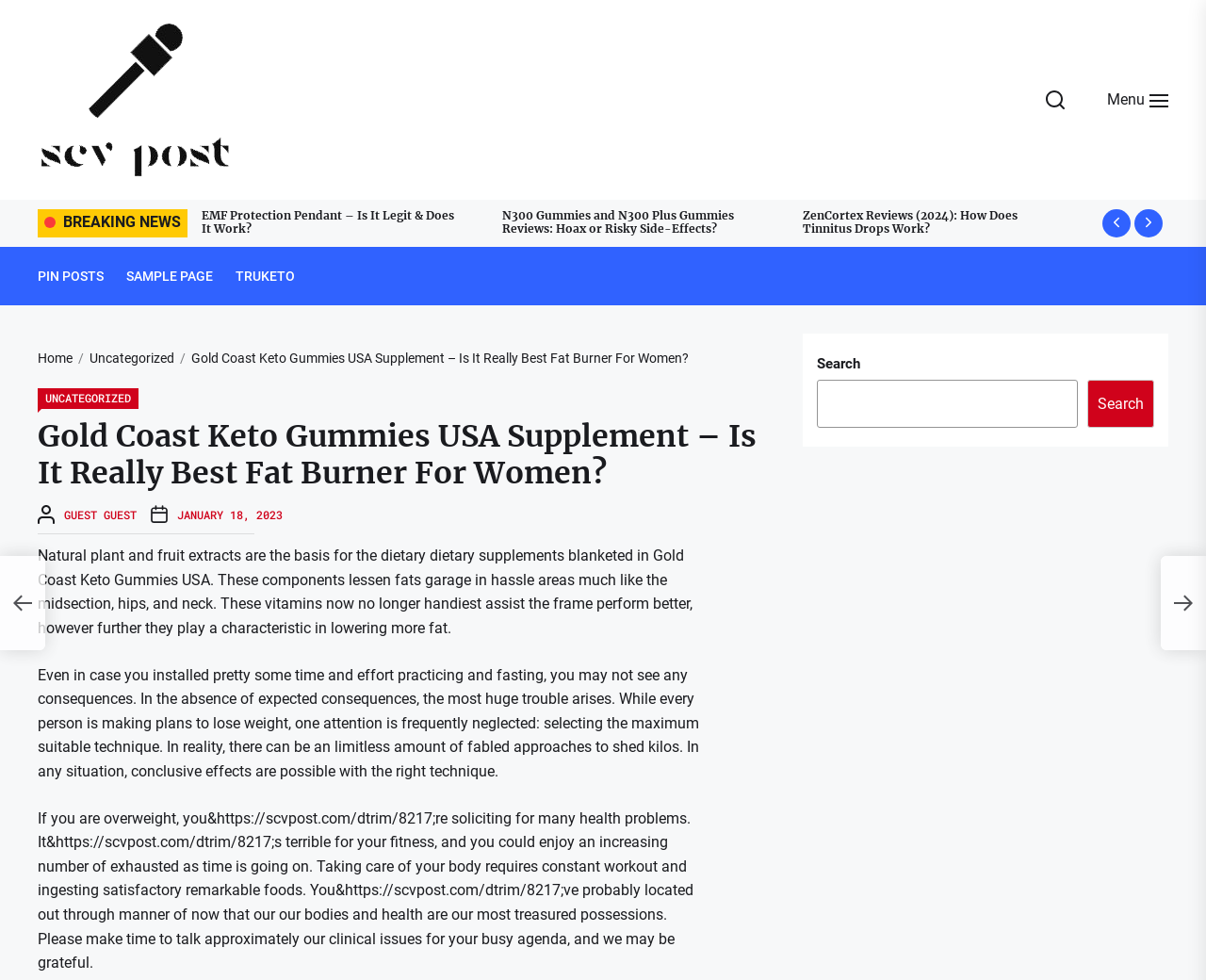Can you find the bounding box coordinates for the element that needs to be clicked to execute this instruction: "Click on the menu button"? The coordinates should be given as four float numbers between 0 and 1, i.e., [left, top, right, bottom].

[0.898, 0.092, 0.984, 0.112]